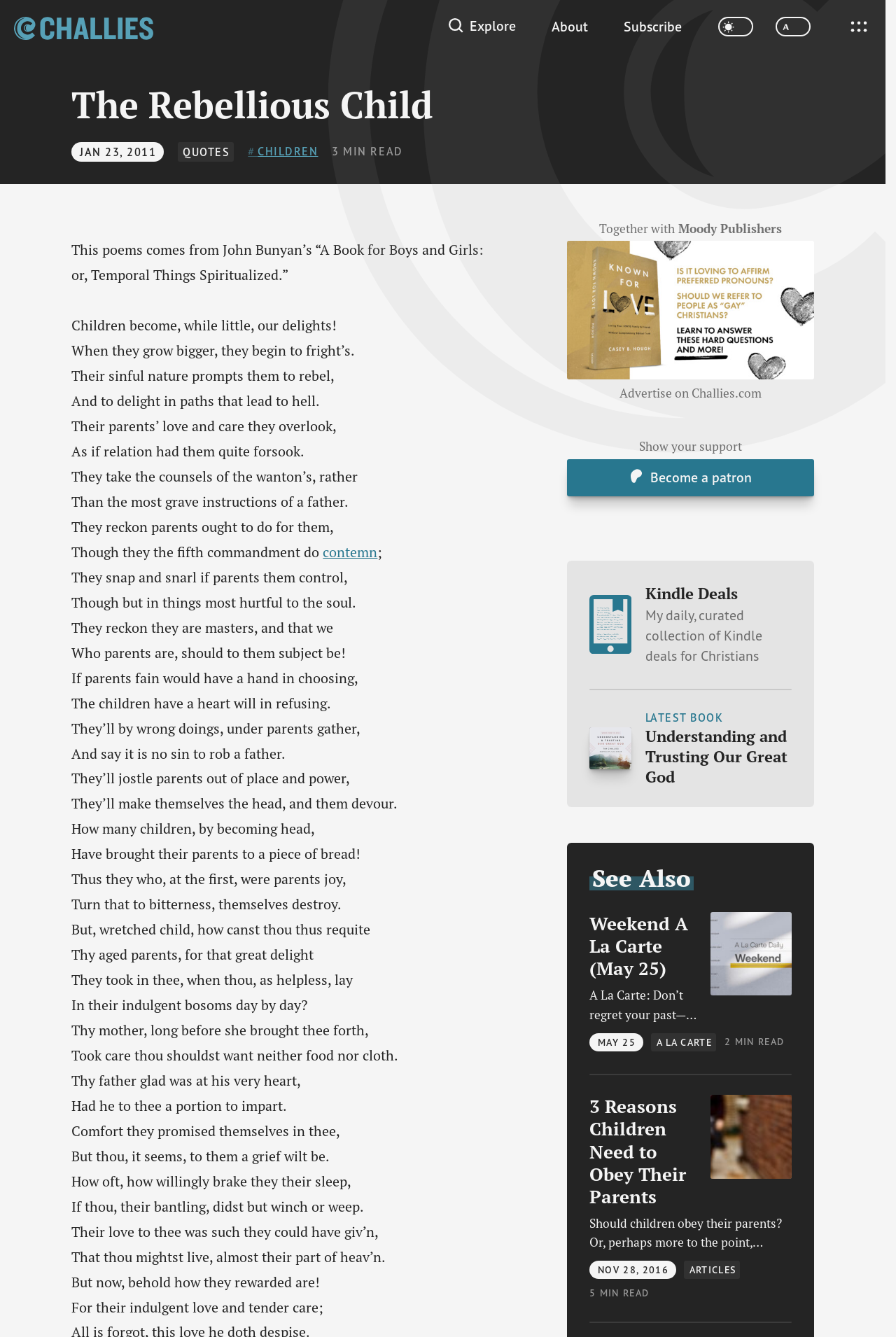Please provide a detailed answer to the question below by examining the image:
Who is the author of the poem?

The poem is from John Bunyan's book 'A Book for Boys and Girls: or, Temporal Things Spiritualized', which suggests that John Bunyan is the author of the poem.